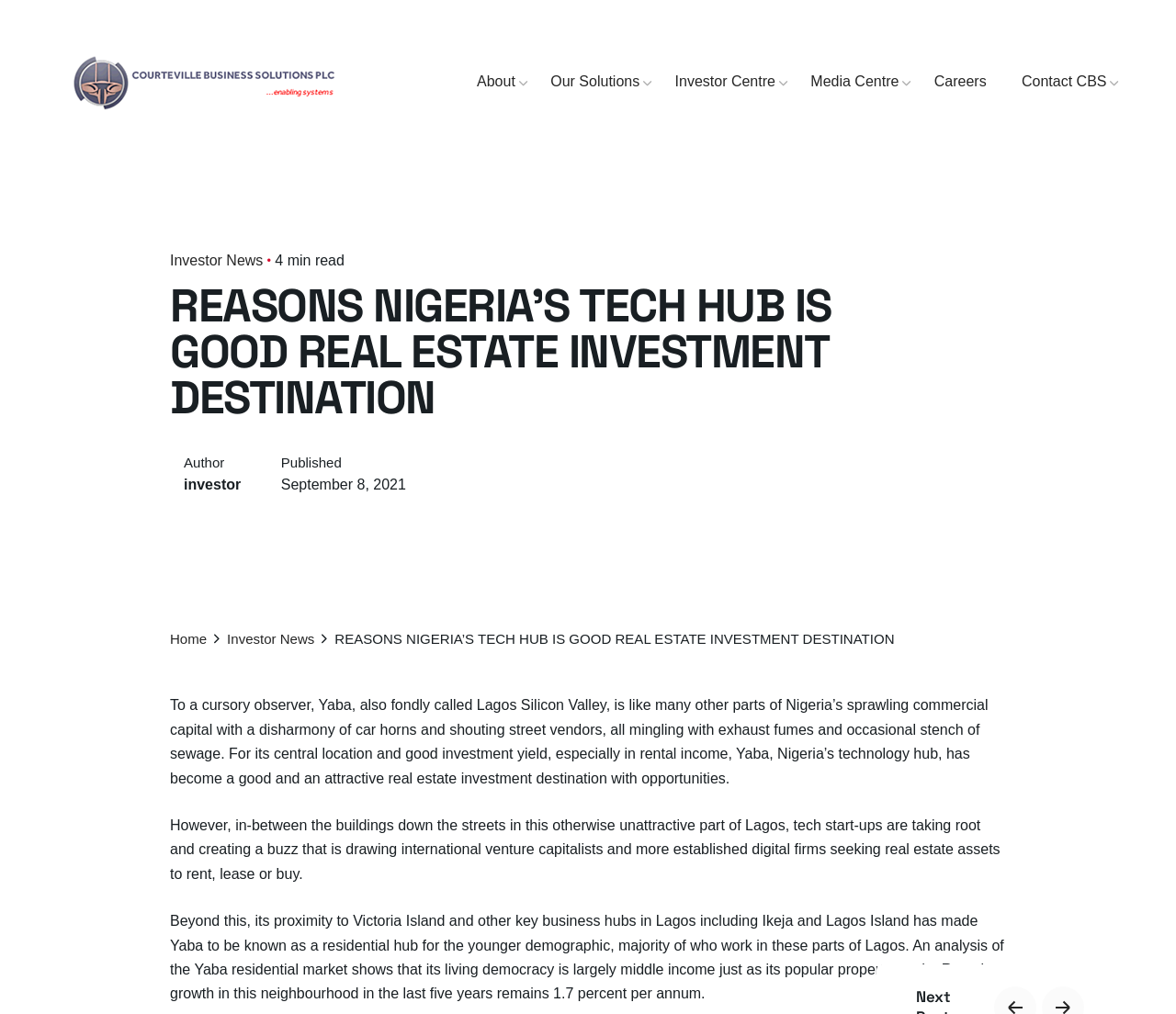Answer the following query concisely with a single word or phrase:
What is the company name in the top-left corner?

Courteville Business Solutions Plc